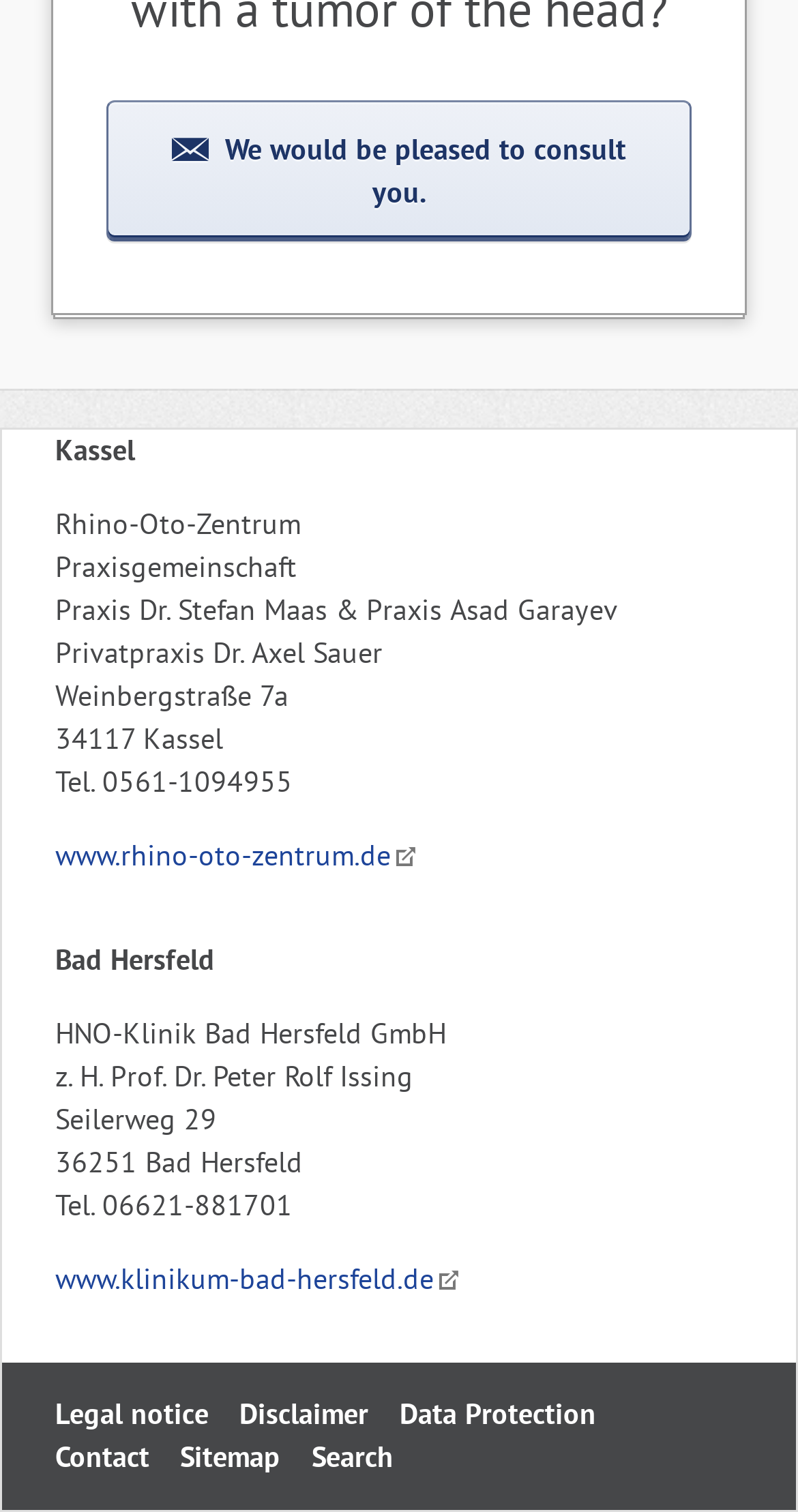Using the format (top-left x, top-left y, bottom-right x, bottom-right y), provide the bounding box coordinates for the described UI element. All values should be floating point numbers between 0 and 1: Data Protection

[0.501, 0.923, 0.747, 0.947]